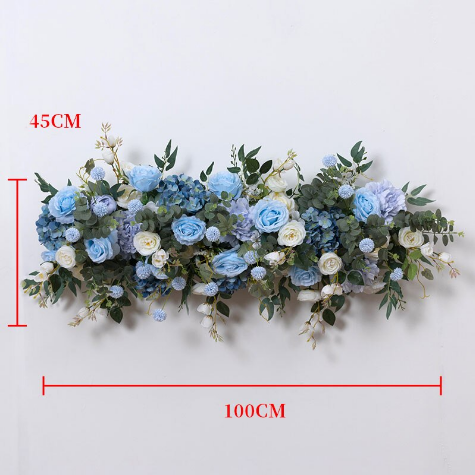Thoroughly describe the content and context of the image.

The image showcases a beautifully crafted arrangement of artificial flowers, featuring an array of soft blue, white, and green tones. Measuring 100 cm in width and 45 cm in height, this floral display is designed to add a touch of elegance to any wall or space. The composition includes various types of flowers, such as roses and hydrangeas, interspersed with lush greenery, which enhances its visual appeal. This decorative piece is perfect for enhancing interiors, whether in a living room, bedroom, or event setting, offering a vibrant yet tranquil look that captures the beauty of nature.